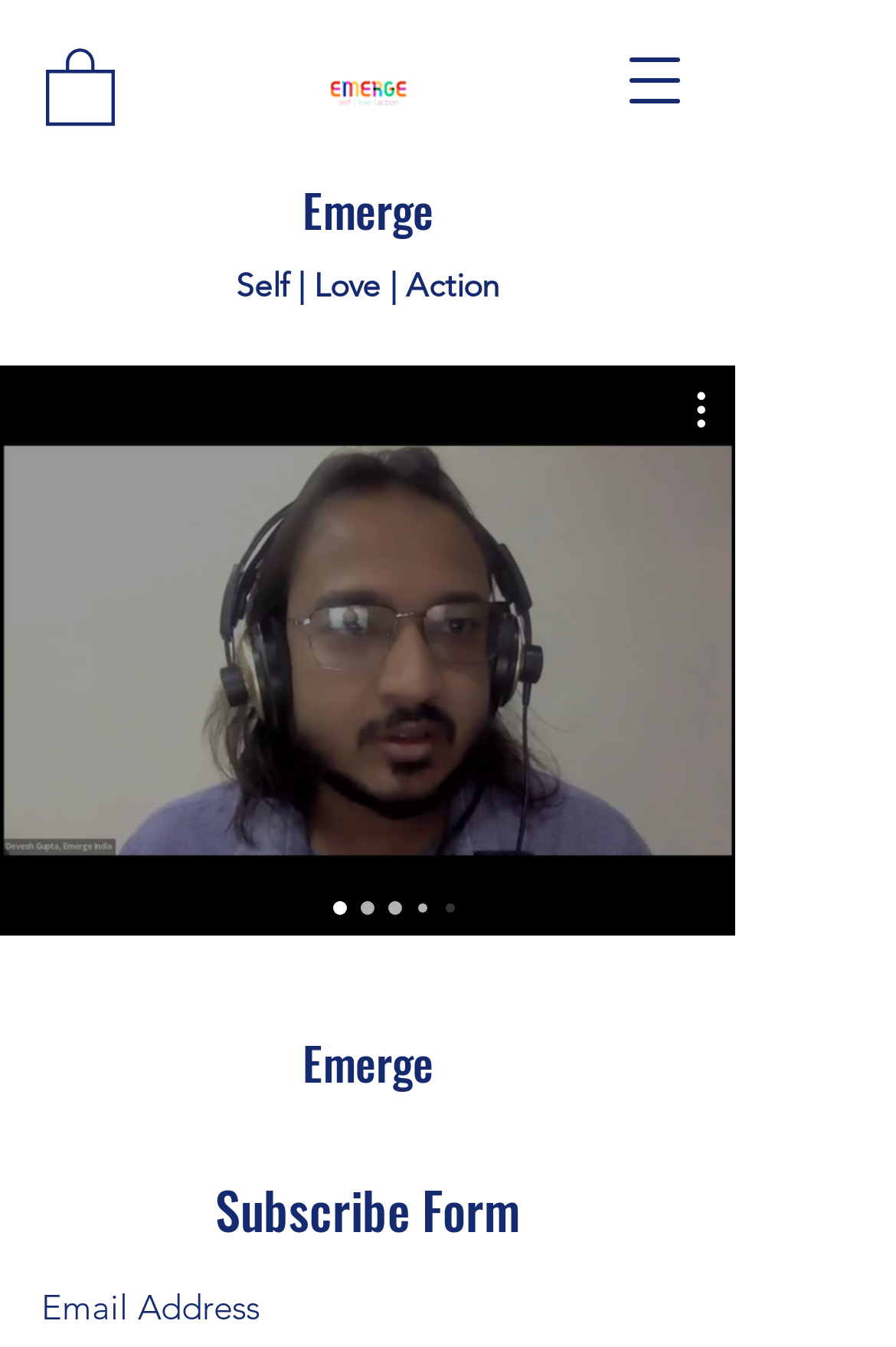From the given element description: "Emerge", find the bounding box for the UI element. Provide the coordinates as four float numbers between 0 and 1, in the order [left, top, right, bottom].

[0.337, 0.129, 0.483, 0.18]